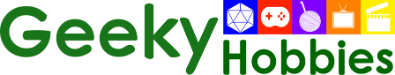How many icons are beside the word 'Hobbies'?
Please respond to the question with as much detail as possible.

The caption states that beside the word 'Hobbies', there are five colorful icons representing different aspects of geek culture, which are a blue geometric shape, a red game controller, a purple yarn ball, a yellow television, and an orange film clapper.